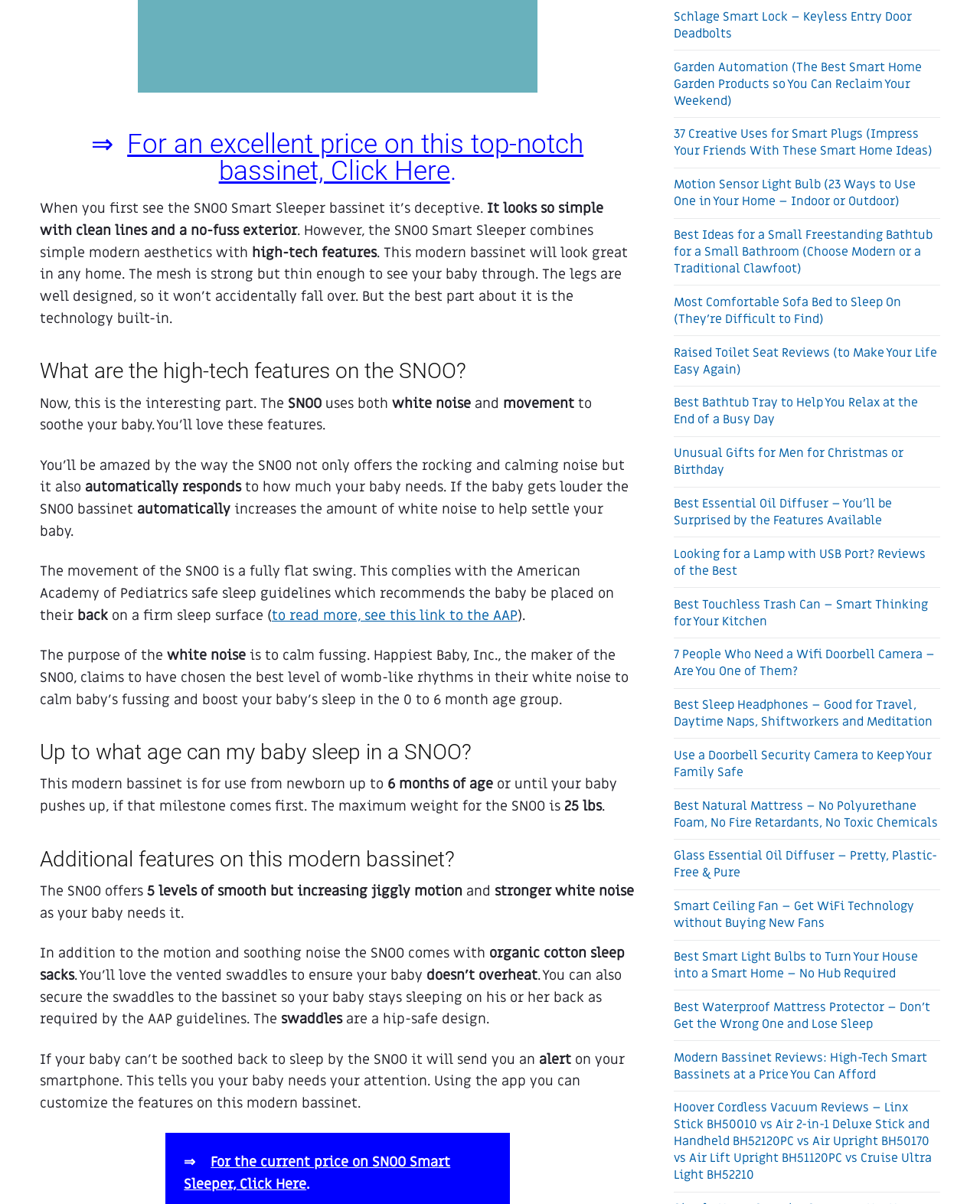Identify the bounding box coordinates of the region I need to click to complete this instruction: "Click on the link to read more about the American Academy of Pediatrics safe sleep guidelines".

[0.277, 0.504, 0.528, 0.519]